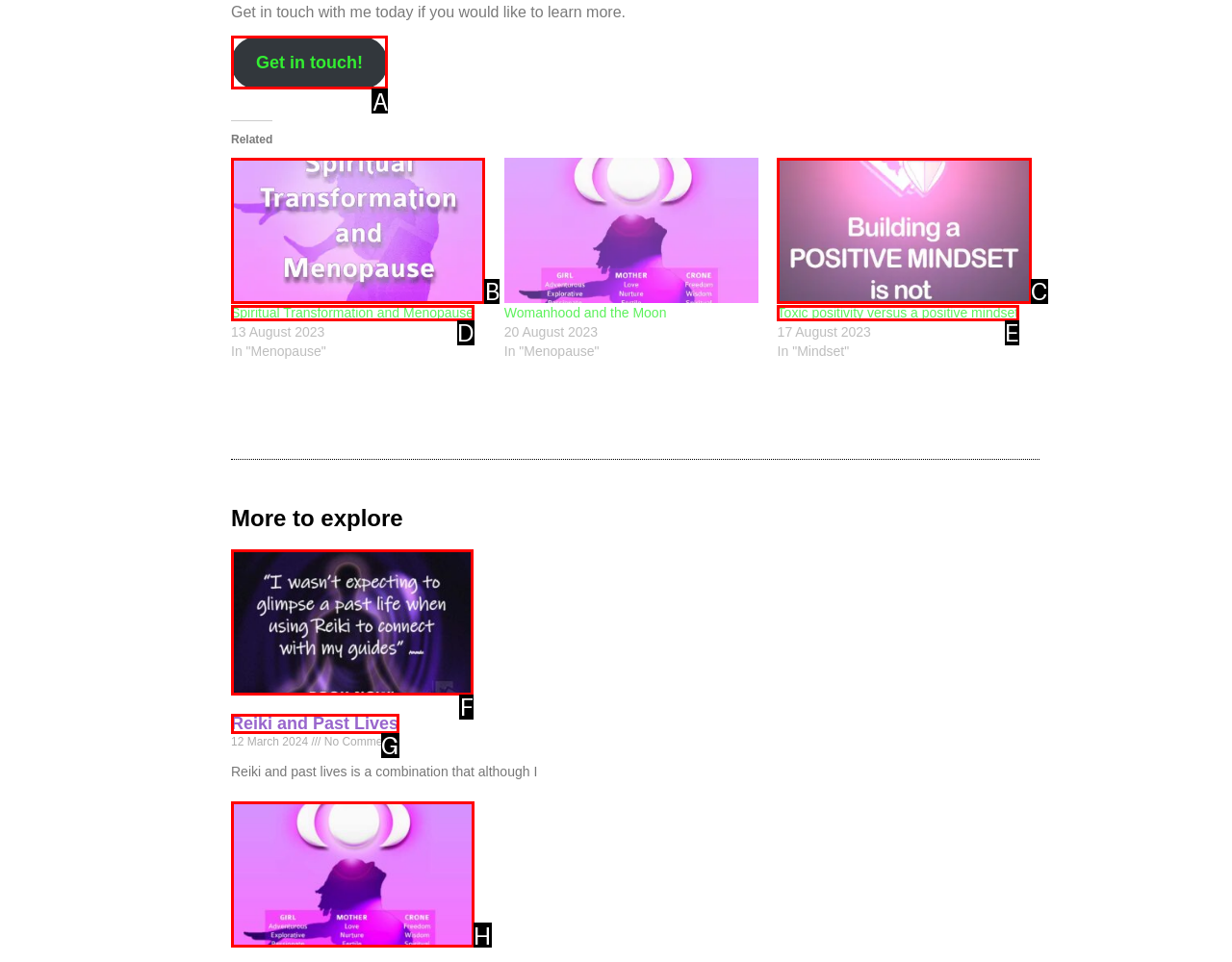Choose the letter of the option that needs to be clicked to perform the task: Learn about Reiki and Past Lives. Answer with the letter.

F